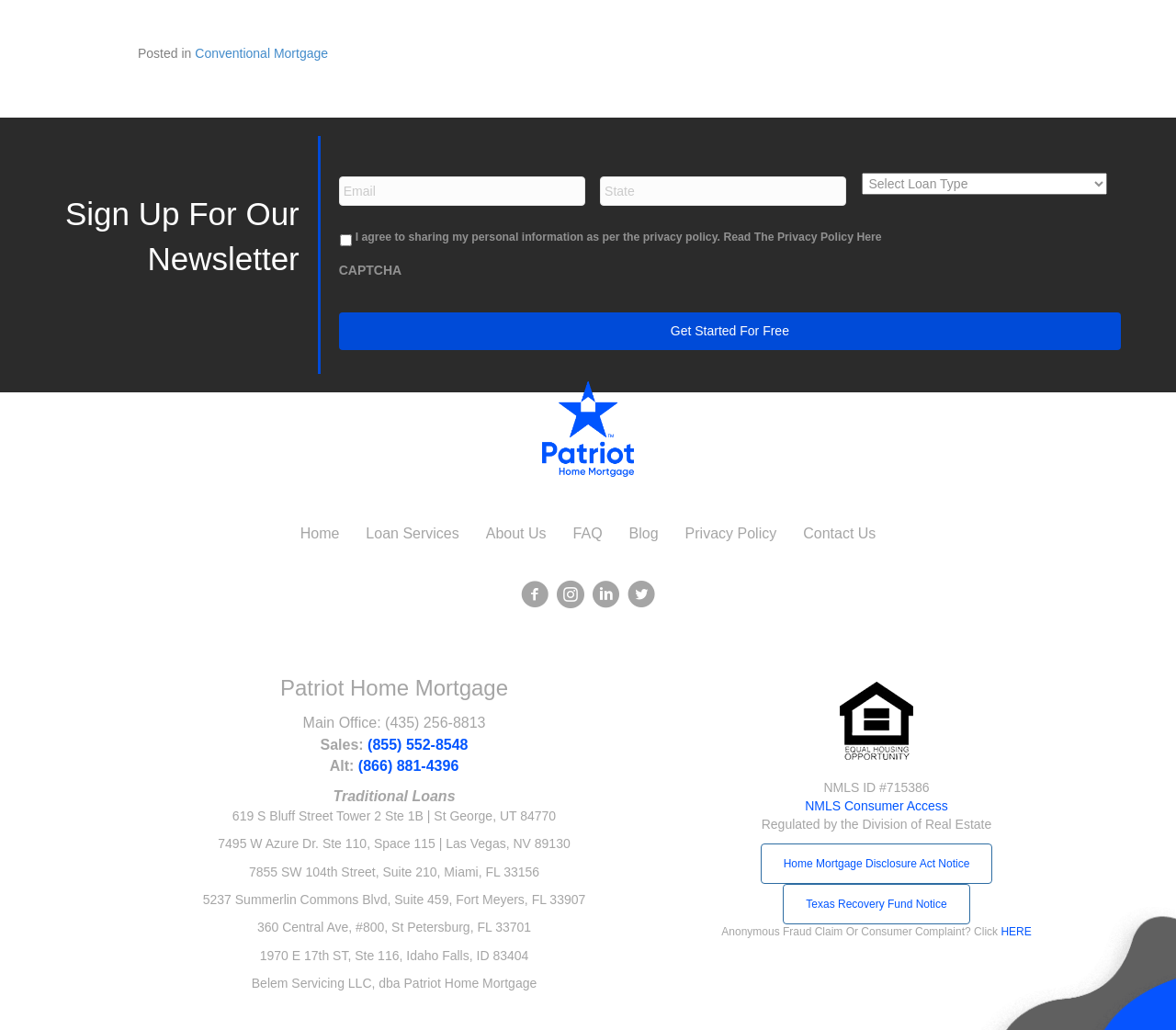Provide a brief response to the question using a single word or phrase: 
What type of loan is offered?

Conventional Mortgage